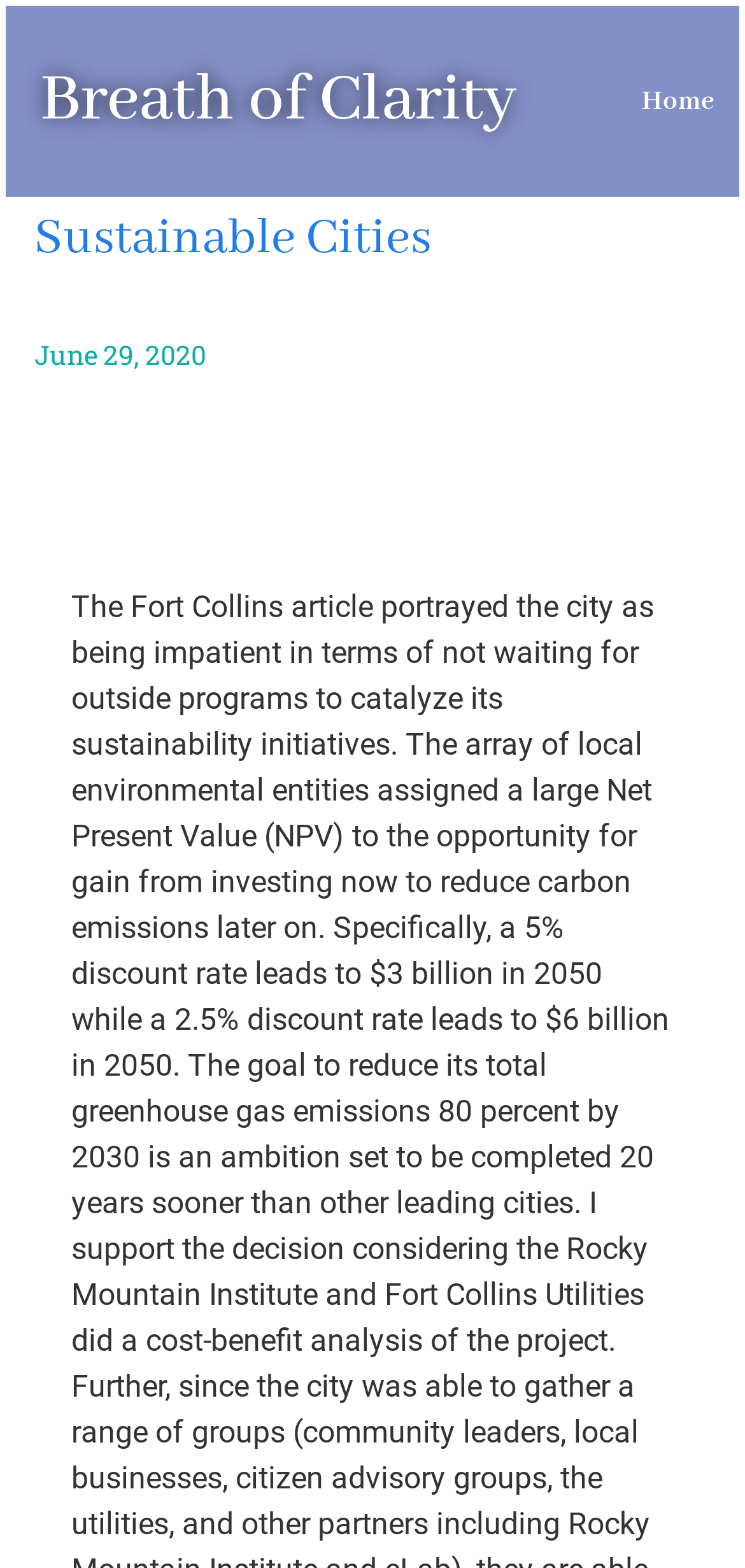Can you extract the headline from the webpage for me?

Breath of Clarity